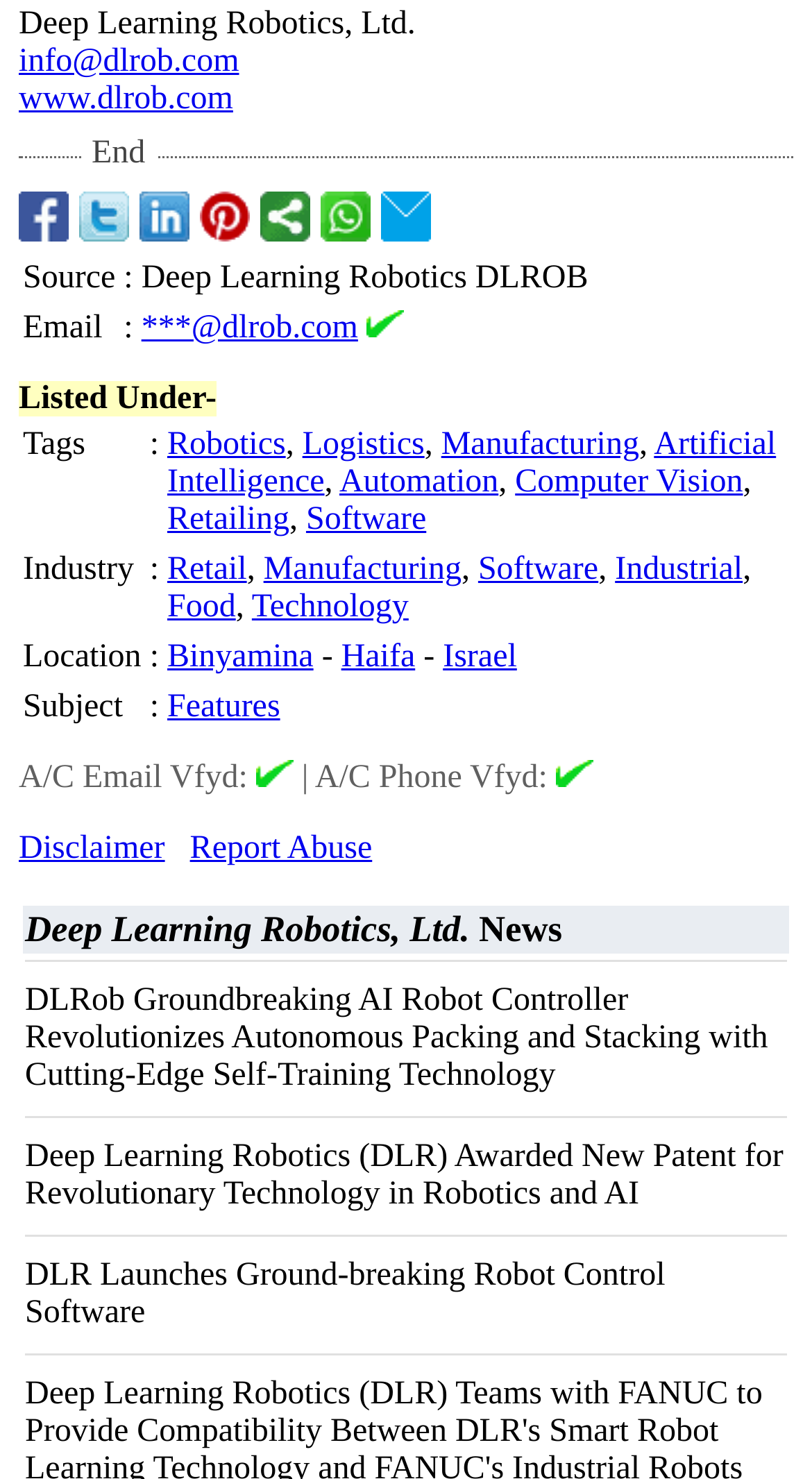What is the location of the company?
Please give a detailed and thorough answer to the question, covering all relevant points.

The location of the company is obtained from the table row with the rowheader 'Location'. The text 'Binyamina - Haifa - Israel' is the location of the company.